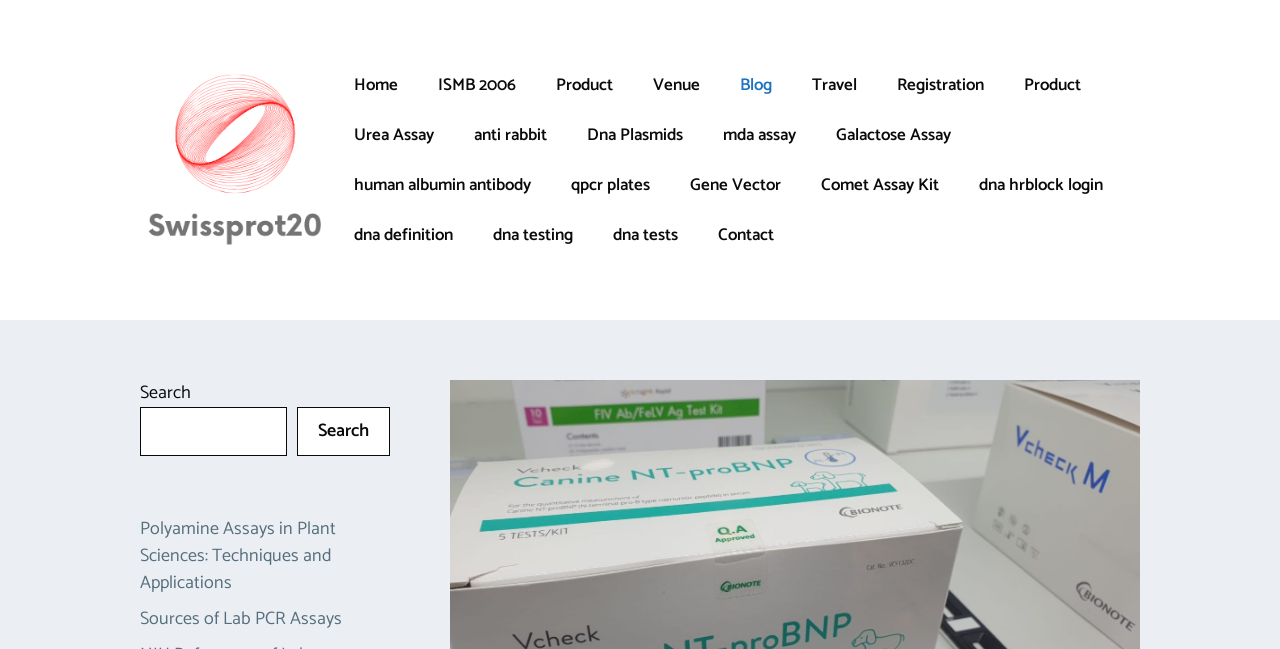Locate the bounding box coordinates of the area to click to fulfill this instruction: "Contact us". The bounding box should be presented as four float numbers between 0 and 1, in the order [left, top, right, bottom].

[0.545, 0.324, 0.62, 0.401]